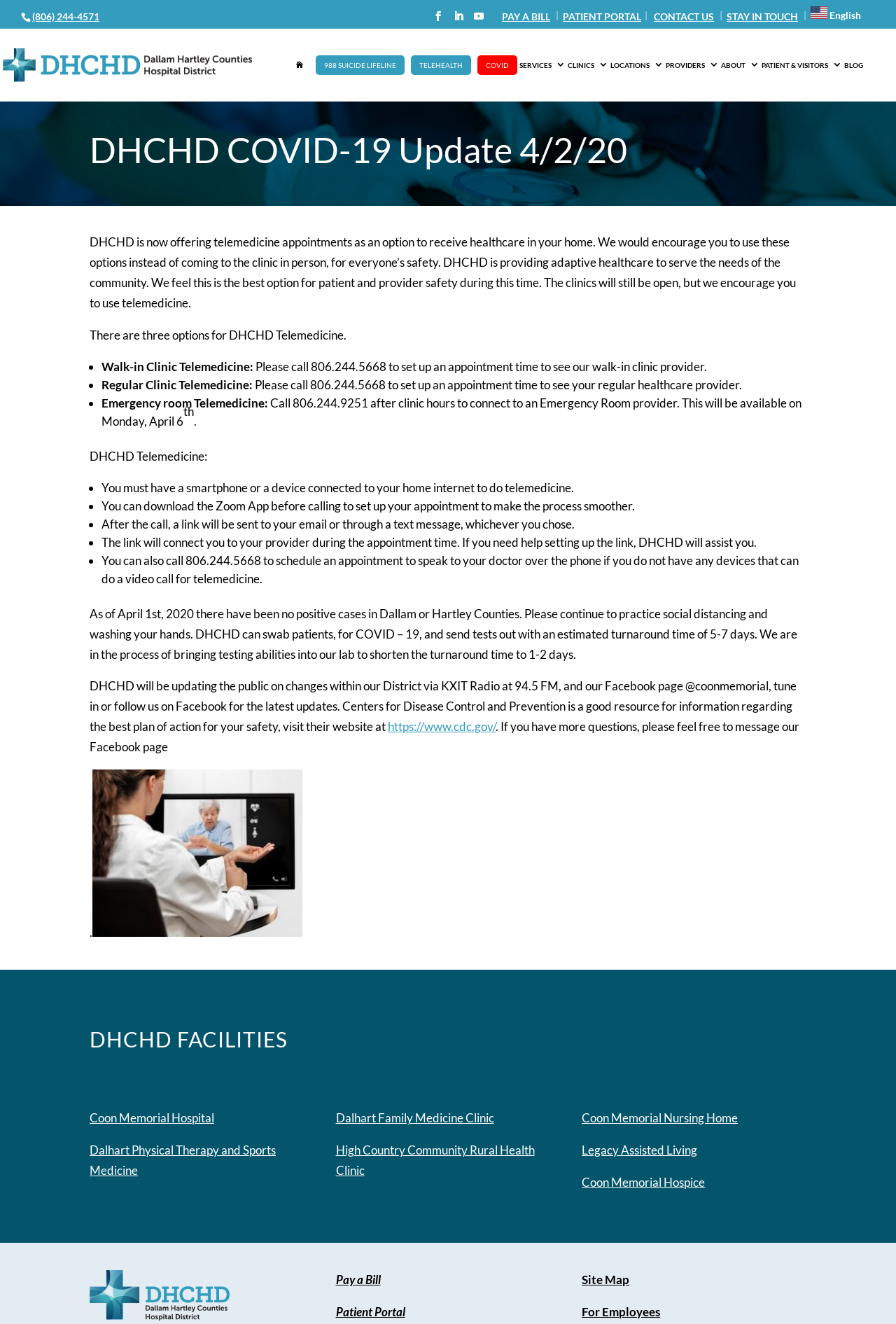Identify the text that serves as the heading for the webpage and generate it.

DHCHD COVID-19 Update 4/2/20